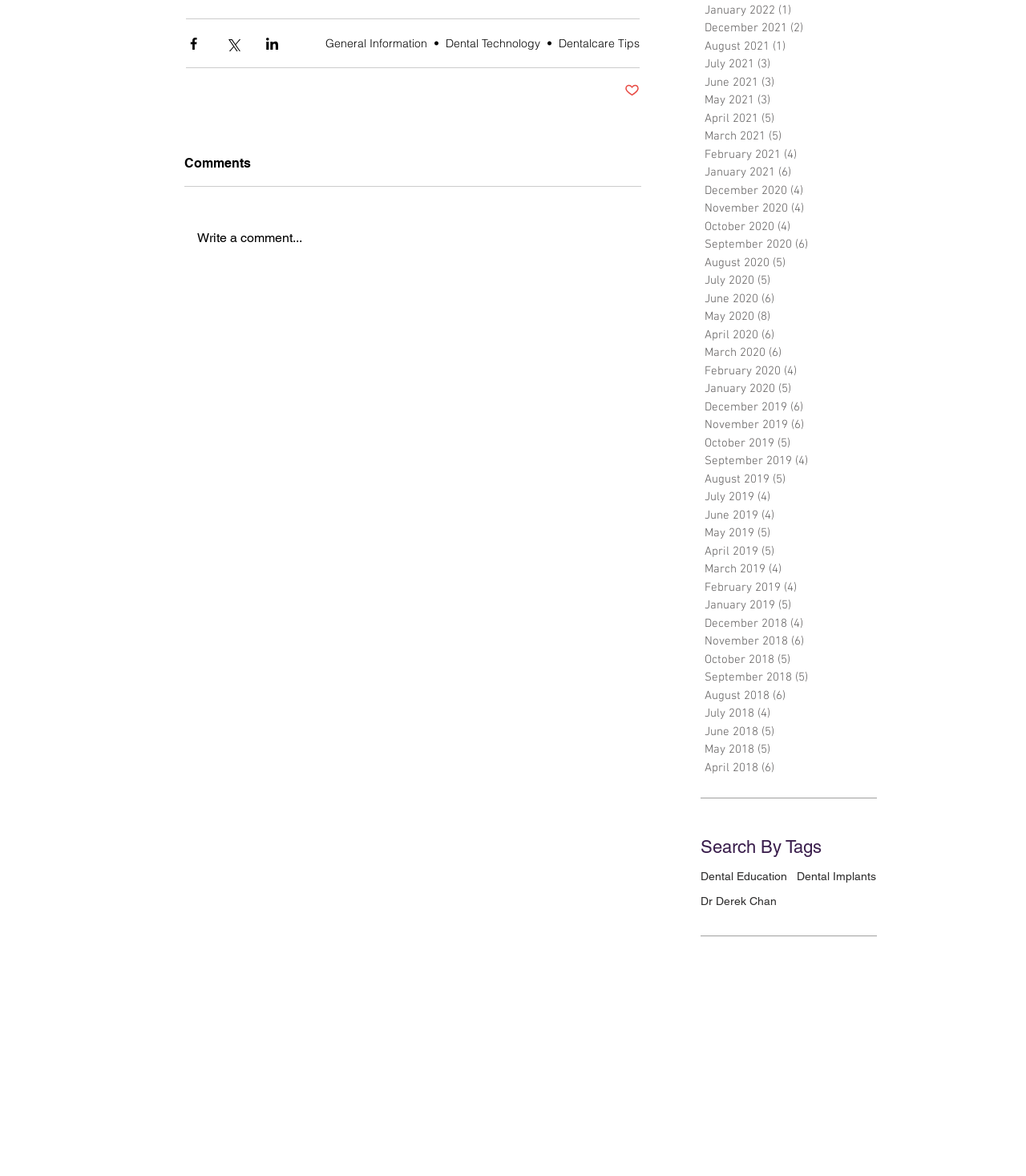Specify the bounding box coordinates of the area to click in order to follow the given instruction: "View Dental Education posts."

[0.683, 0.739, 0.767, 0.752]